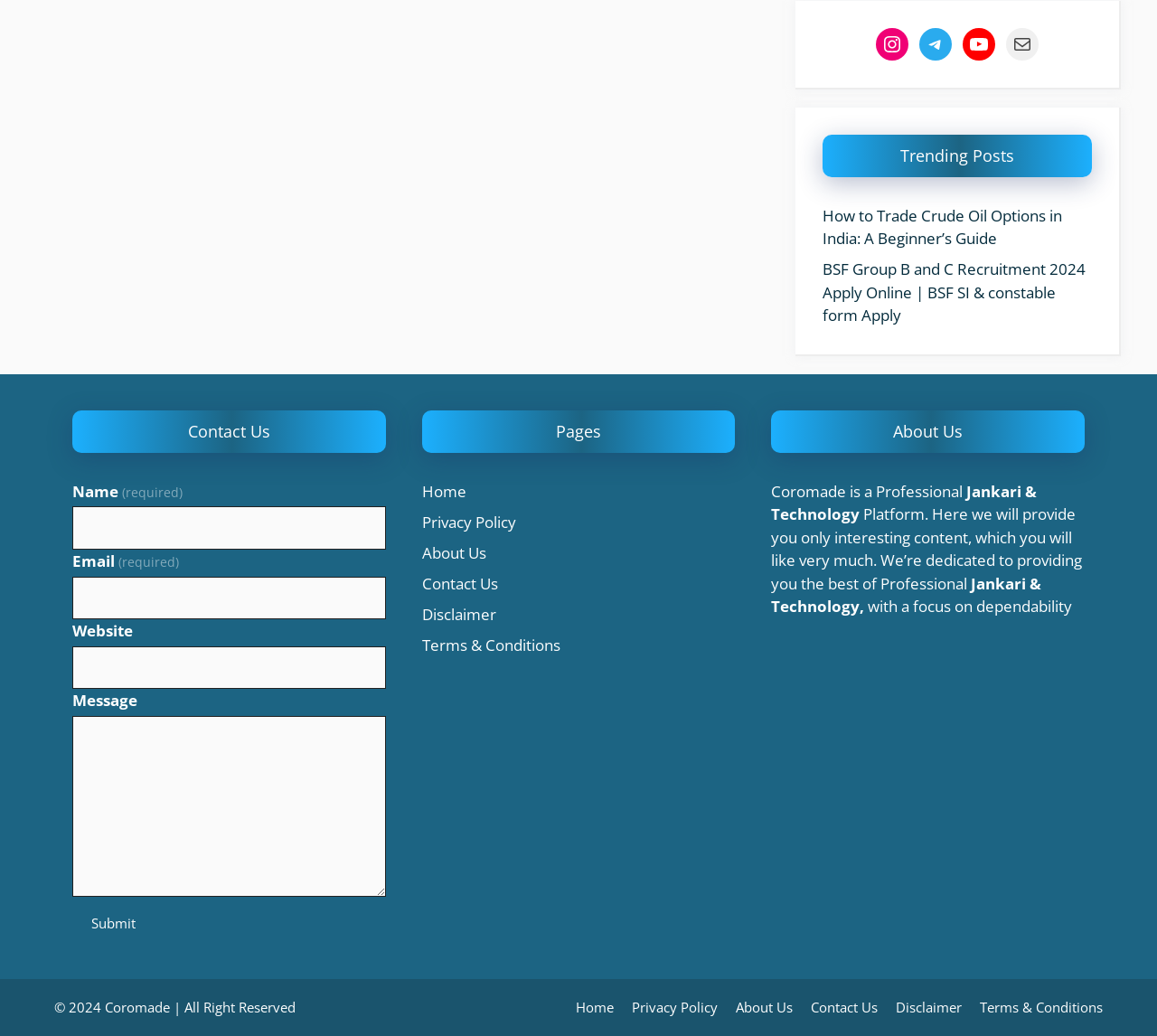Identify the bounding box coordinates of the HTML element based on this description: "About Us".

[0.636, 0.963, 0.685, 0.981]